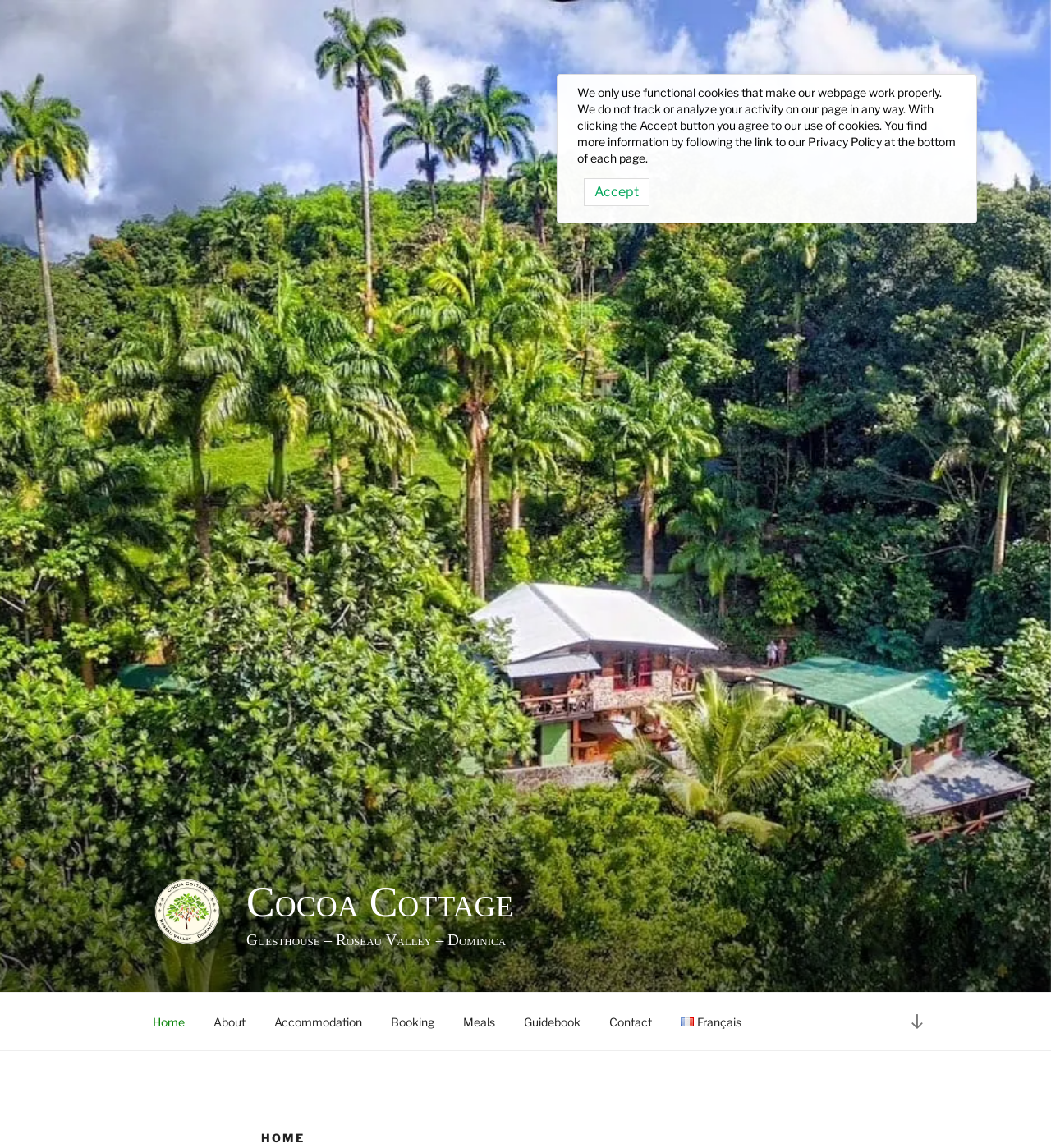Given the description of the UI element: "Home", predict the bounding box coordinates in the form of [left, top, right, bottom], with each value being a float between 0 and 1.

[0.131, 0.872, 0.189, 0.907]